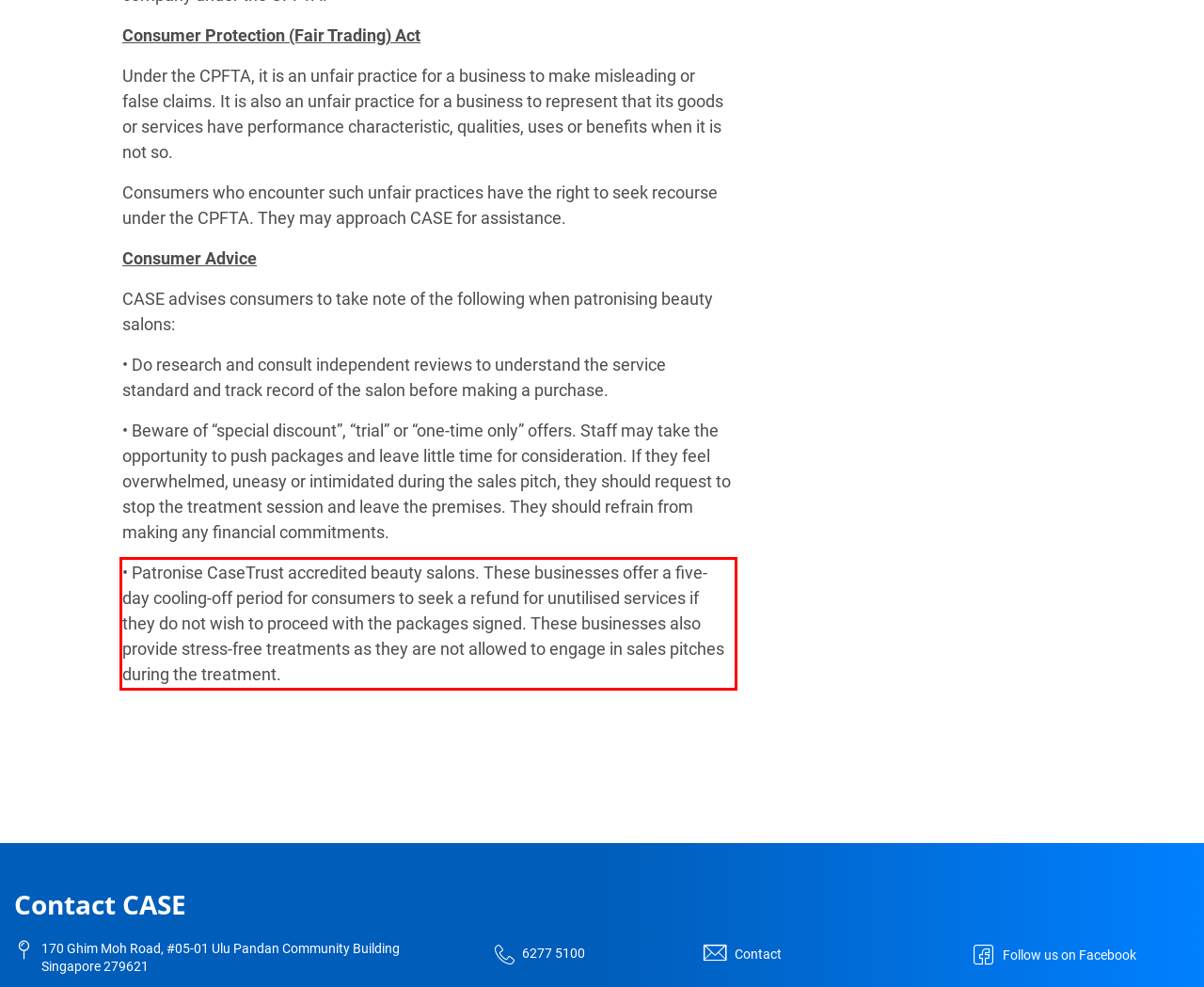You are given a webpage screenshot with a red bounding box around a UI element. Extract and generate the text inside this red bounding box.

• Patronise CaseTrust accredited beauty salons. These businesses offer a five-day cooling-off period for consumers to seek a refund for unutilised services if they do not wish to proceed with the packages signed. These businesses also provide stress-free treatments as they are not allowed to engage in sales pitches during the treatment.